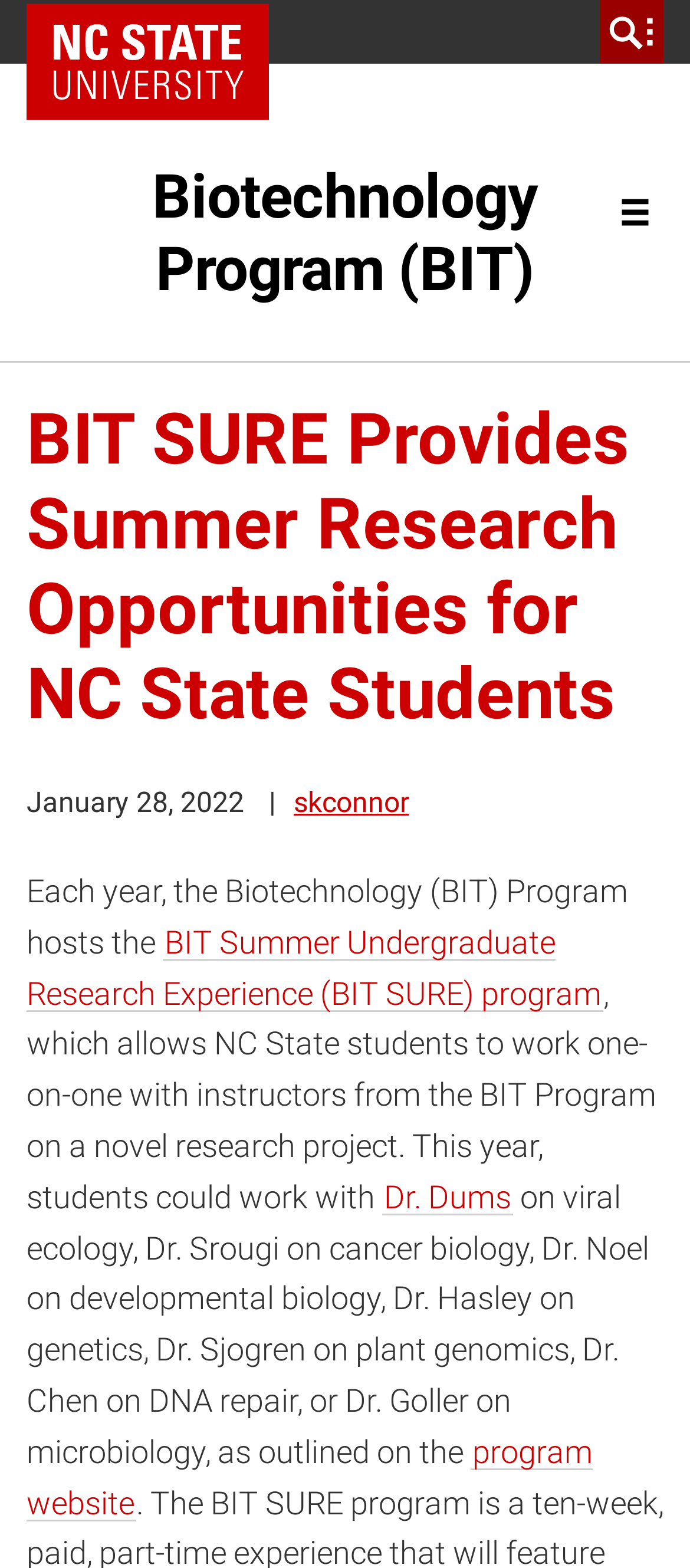How many researchers are mentioned on the webpage?
Refer to the image and provide a detailed answer to the question.

I found the answer by counting the number of link elements that mention researchers' names, including Dr. Dums, Dr. Srougi, Dr. Noel, Dr. Hasley, Dr. Sjogren, Dr. Chen, and Dr. Goller. There are 7 researchers mentioned in total.